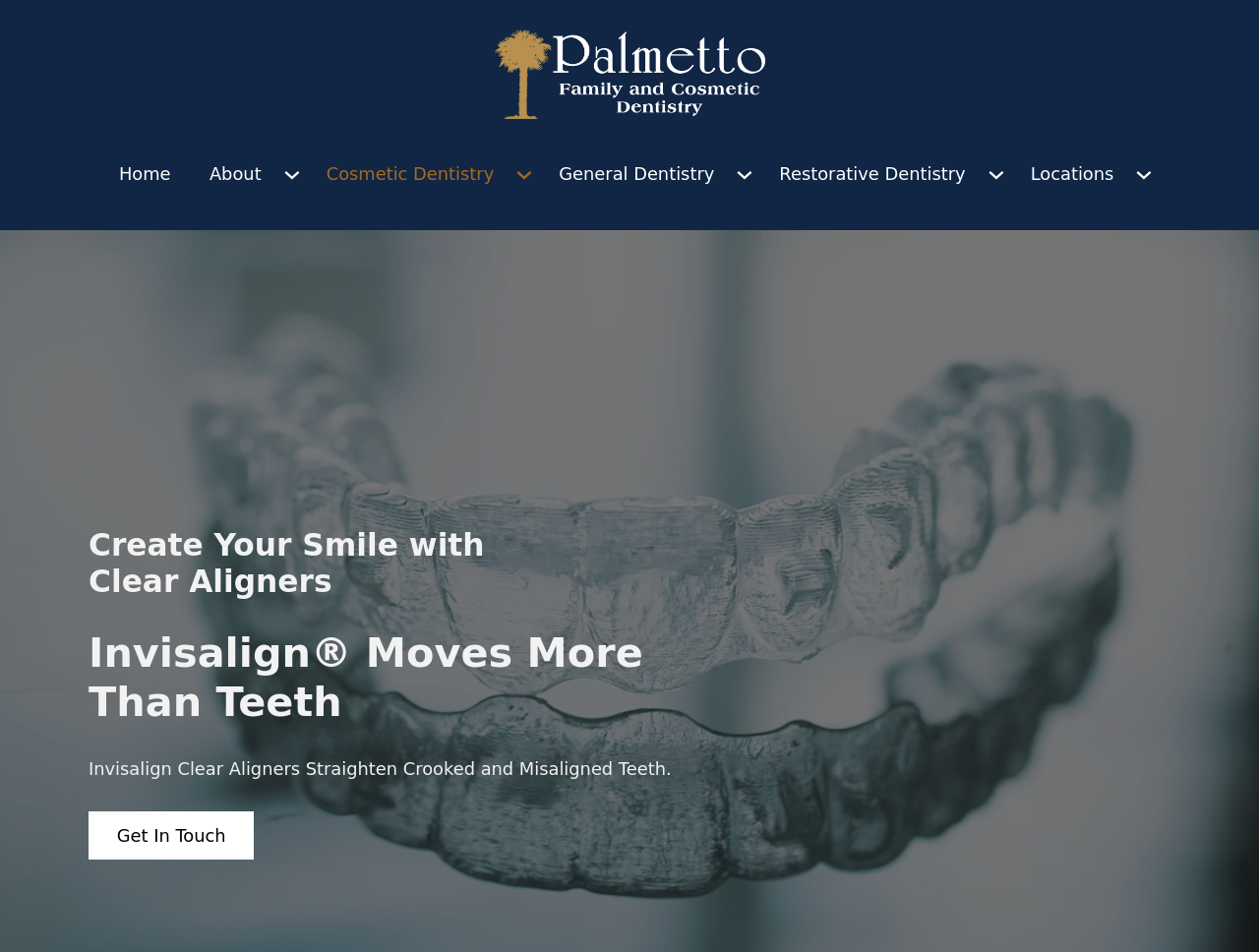What is the logo of the dental clinic?
Using the information from the image, provide a comprehensive answer to the question.

The logo is located at the top left corner of the webpage, and it's a white and gold logo with the text 'Palmetto Family Cosmetic Dentistry'.